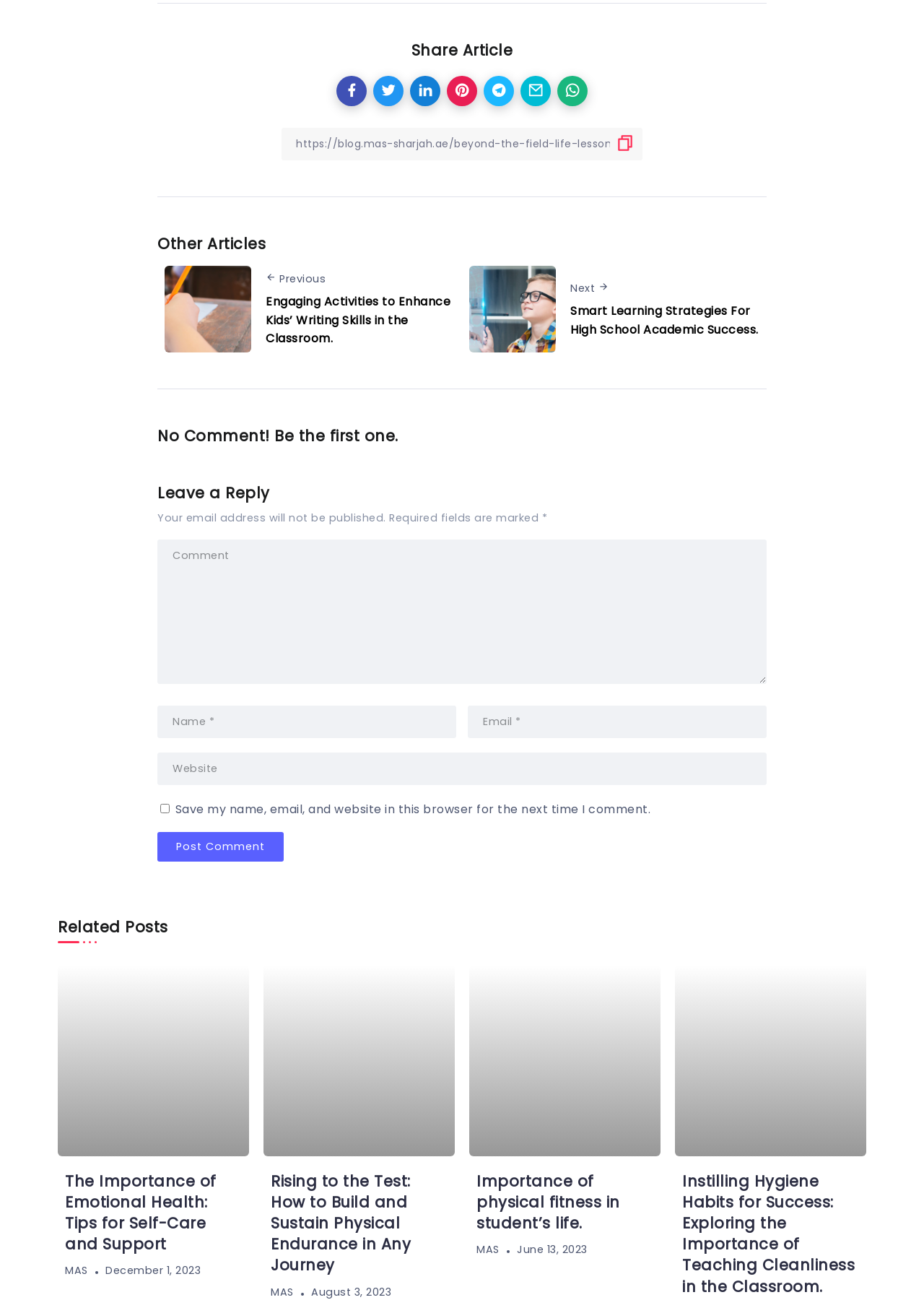Give the bounding box coordinates for this UI element: "input value="https://blog.mas-sharjah.ae/beyond-the-field-life-lessons-from-extracurricular-athletic/" name="url" value="https://blog.mas-sharjah.ae/beyond-the-field-life-lessons-from-extracurricular-athletic/"". The coordinates should be four float numbers between 0 and 1, arranged as [left, top, right, bottom].

[0.305, 0.098, 0.695, 0.123]